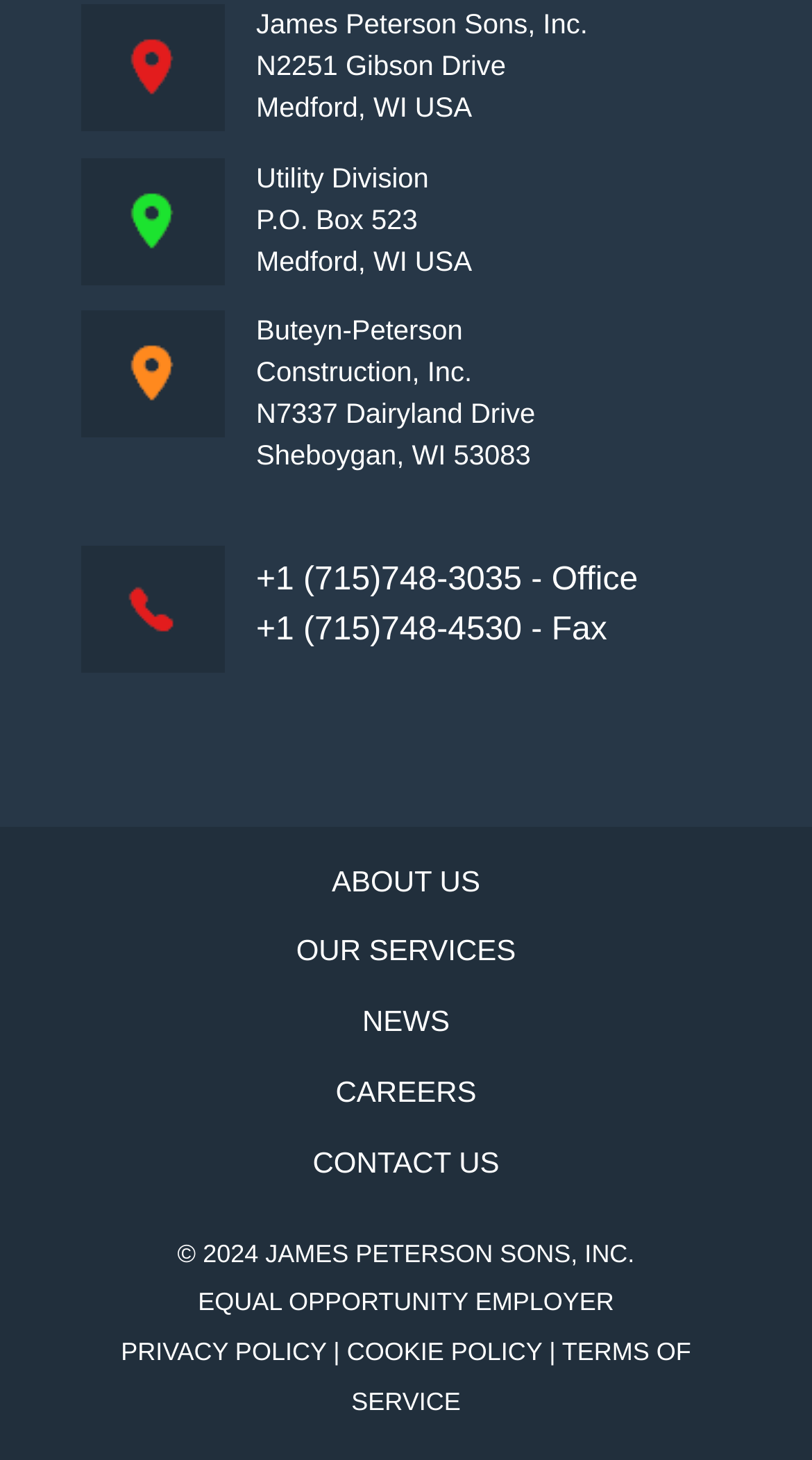What is the company name?
Please provide a comprehensive answer based on the information in the image.

I found the company name by looking at the static text element with the bounding box coordinates [0.315, 0.006, 0.724, 0.028], which contains the text 'James Peterson Sons, Inc.'.